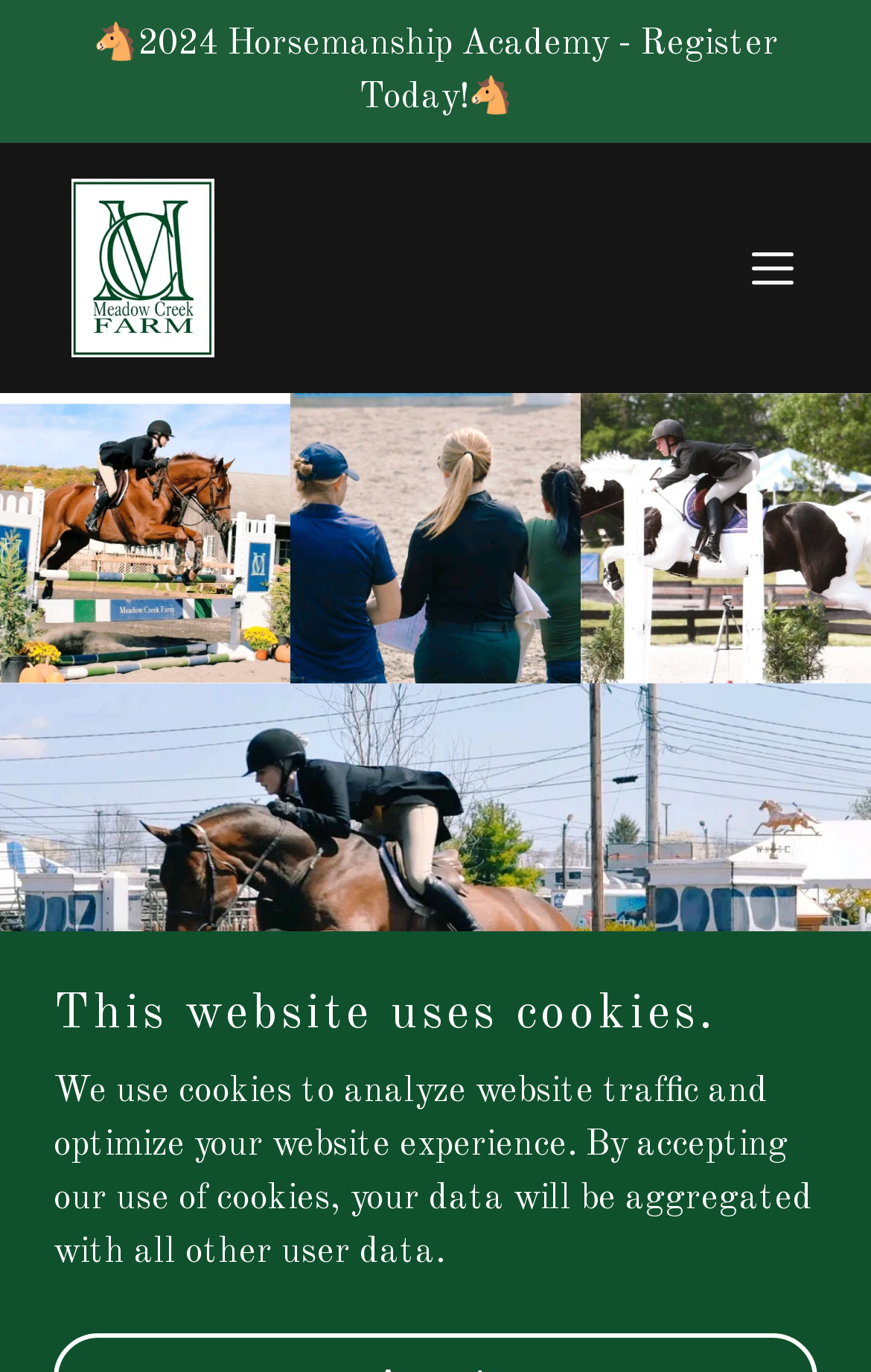What is the purpose of the cookies on this website?
Answer with a single word or short phrase according to what you see in the image.

To analyze website traffic and optimize user experience